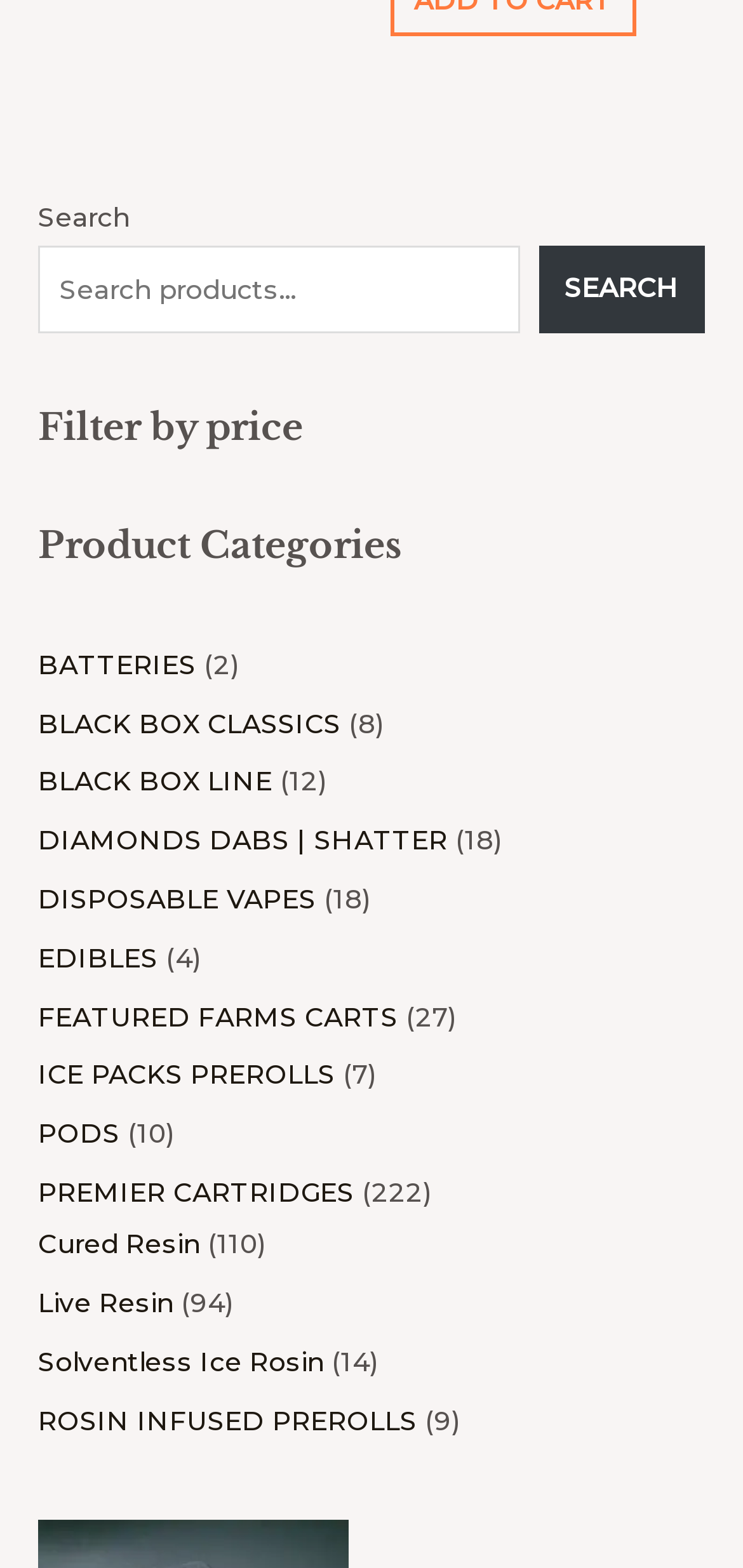Please identify the bounding box coordinates of the element I need to click to follow this instruction: "Search with the search button".

[0.725, 0.156, 0.949, 0.213]